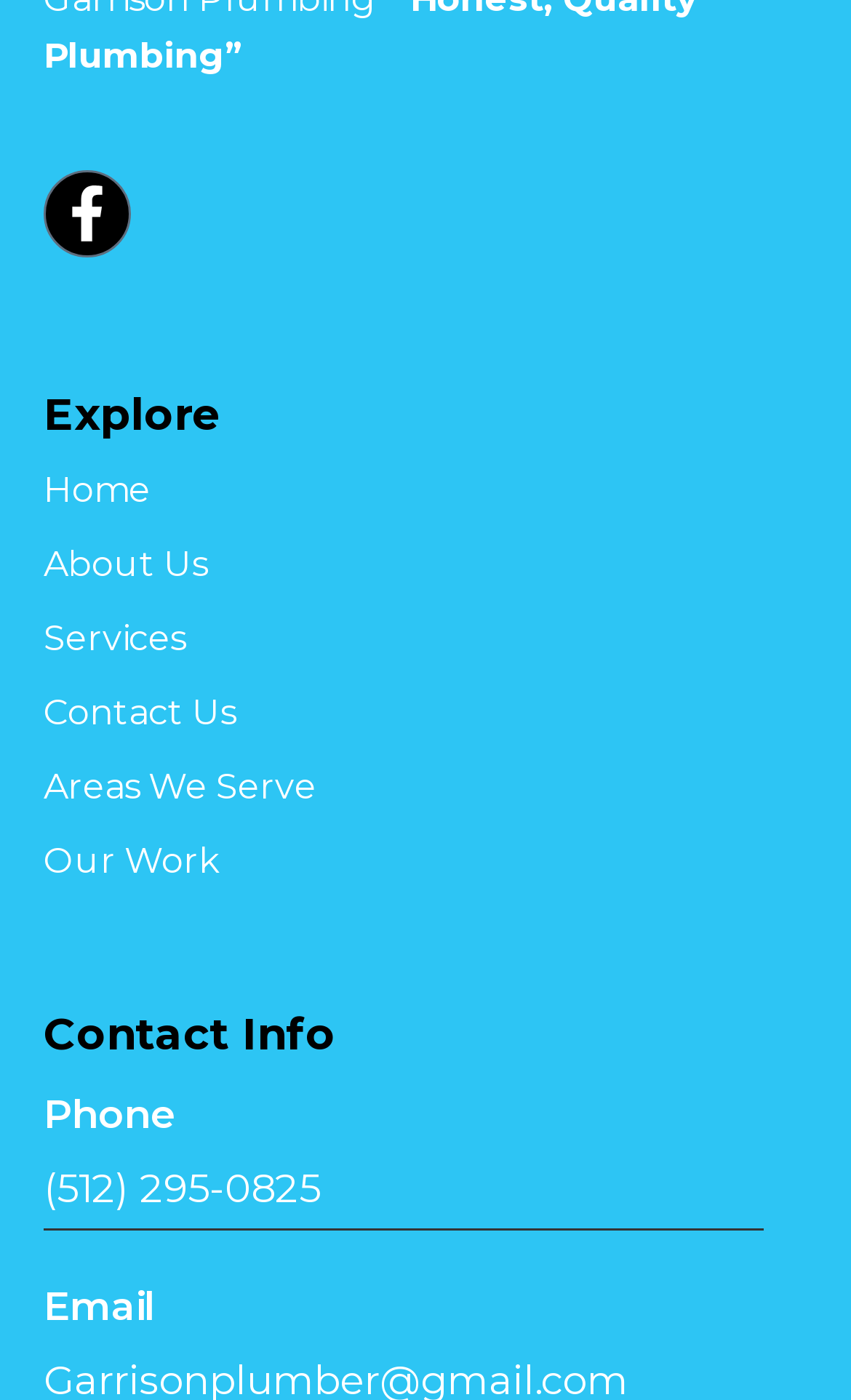Identify the bounding box coordinates of the clickable region necessary to fulfill the following instruction: "Go to Home page". The bounding box coordinates should be four float numbers between 0 and 1, i.e., [left, top, right, bottom].

[0.051, 0.332, 0.974, 0.369]